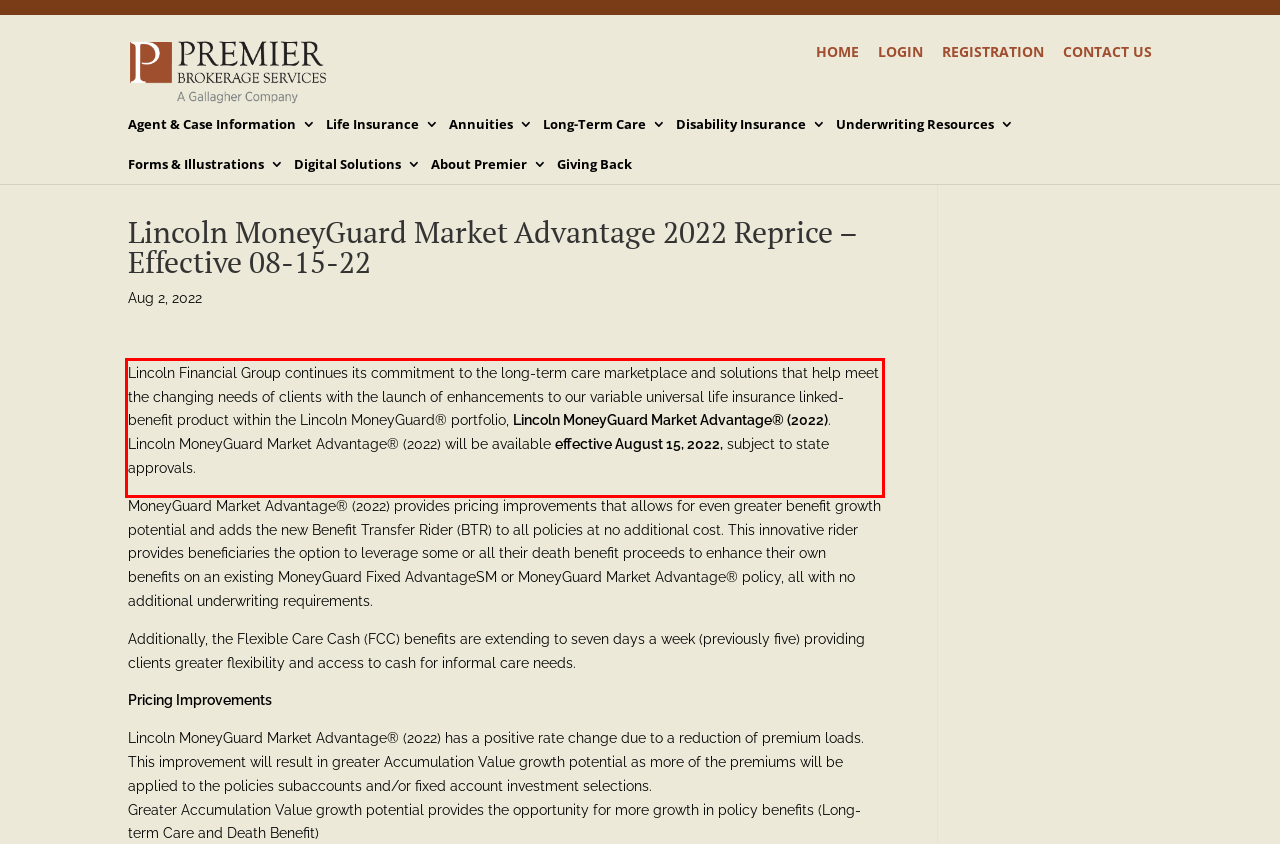Analyze the webpage screenshot and use OCR to recognize the text content in the red bounding box.

Lincoln Financial Group continues its commitment to the long-term care marketplace and solutions that help meet the changing needs of clients with the launch of enhancements to our variable universal life insurance linked-benefit product within the Lincoln MoneyGuard® portfolio, Lincoln MoneyGuard Market Advantage® (2022). Lincoln MoneyGuard Market Advantage® (2022) will be available effective August 15, 2022, subject to state approvals.